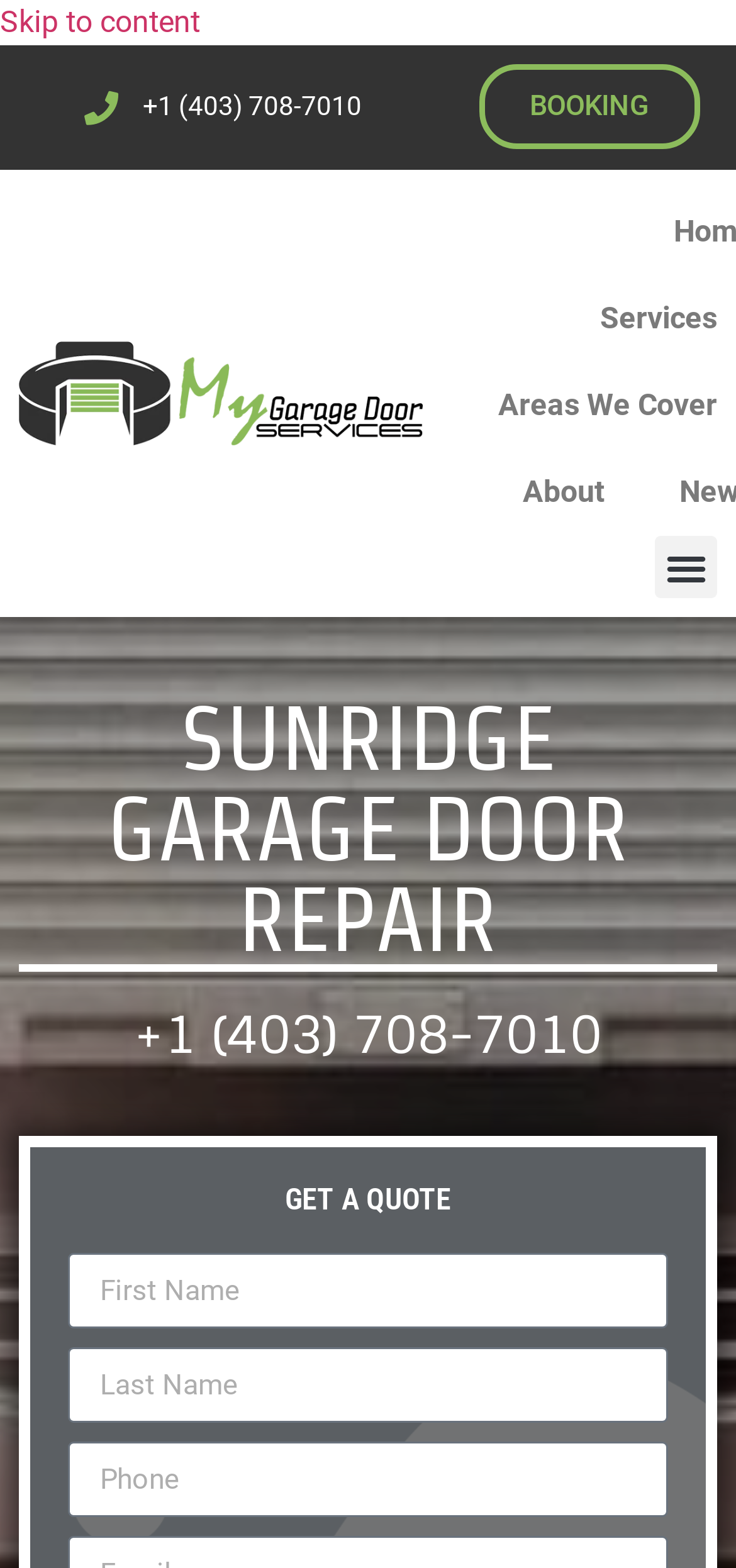Please provide a one-word or phrase answer to the question: 
How many text boxes are there for getting a quote?

3